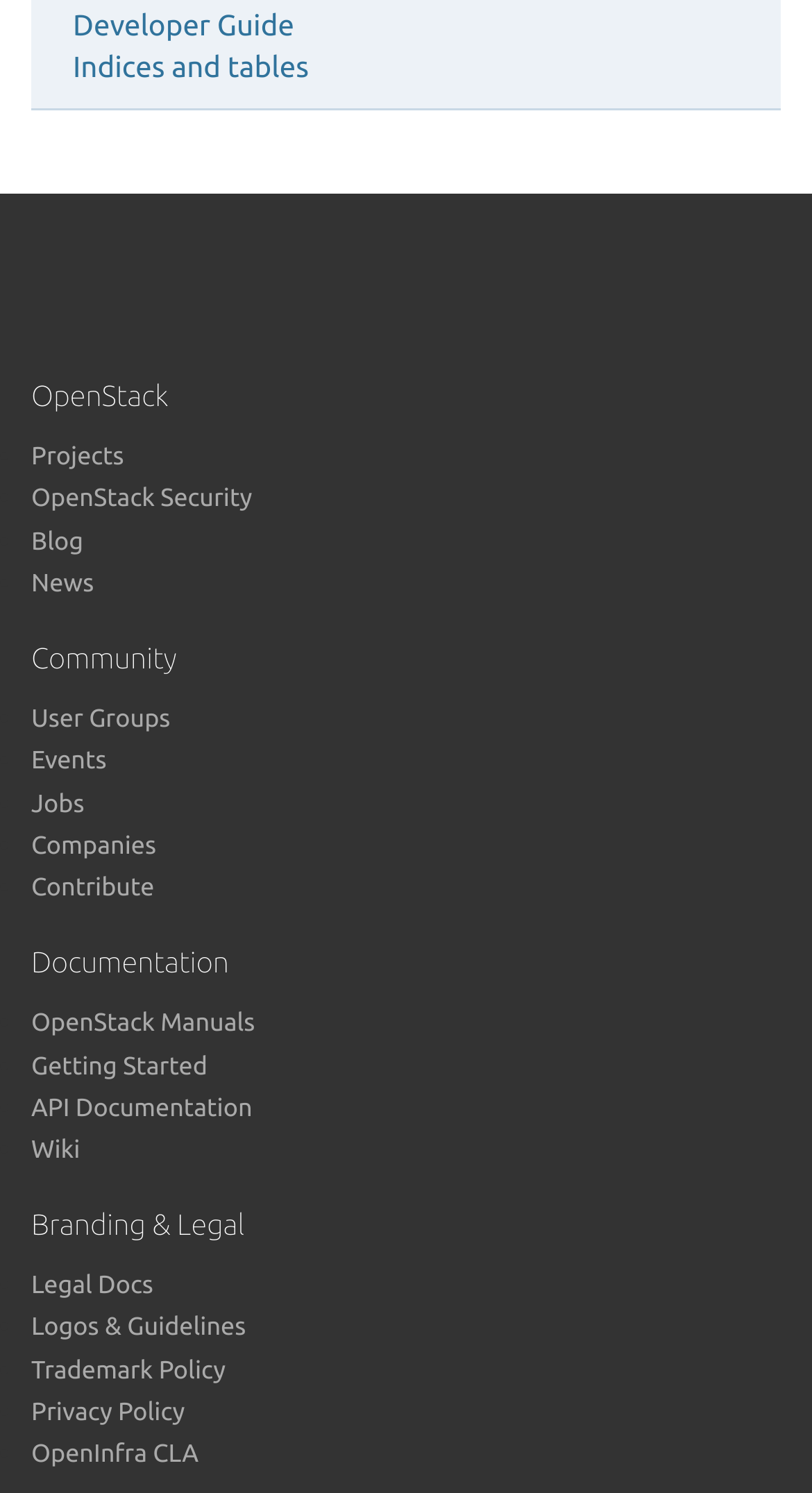Please provide a comprehensive response to the question below by analyzing the image: 
How many headings are on the webpage?

There are four headings on the webpage, namely 'OpenStack', 'Community', 'Documentation', and 'Branding & Legal', which are identified by their OCR text and element descriptions.